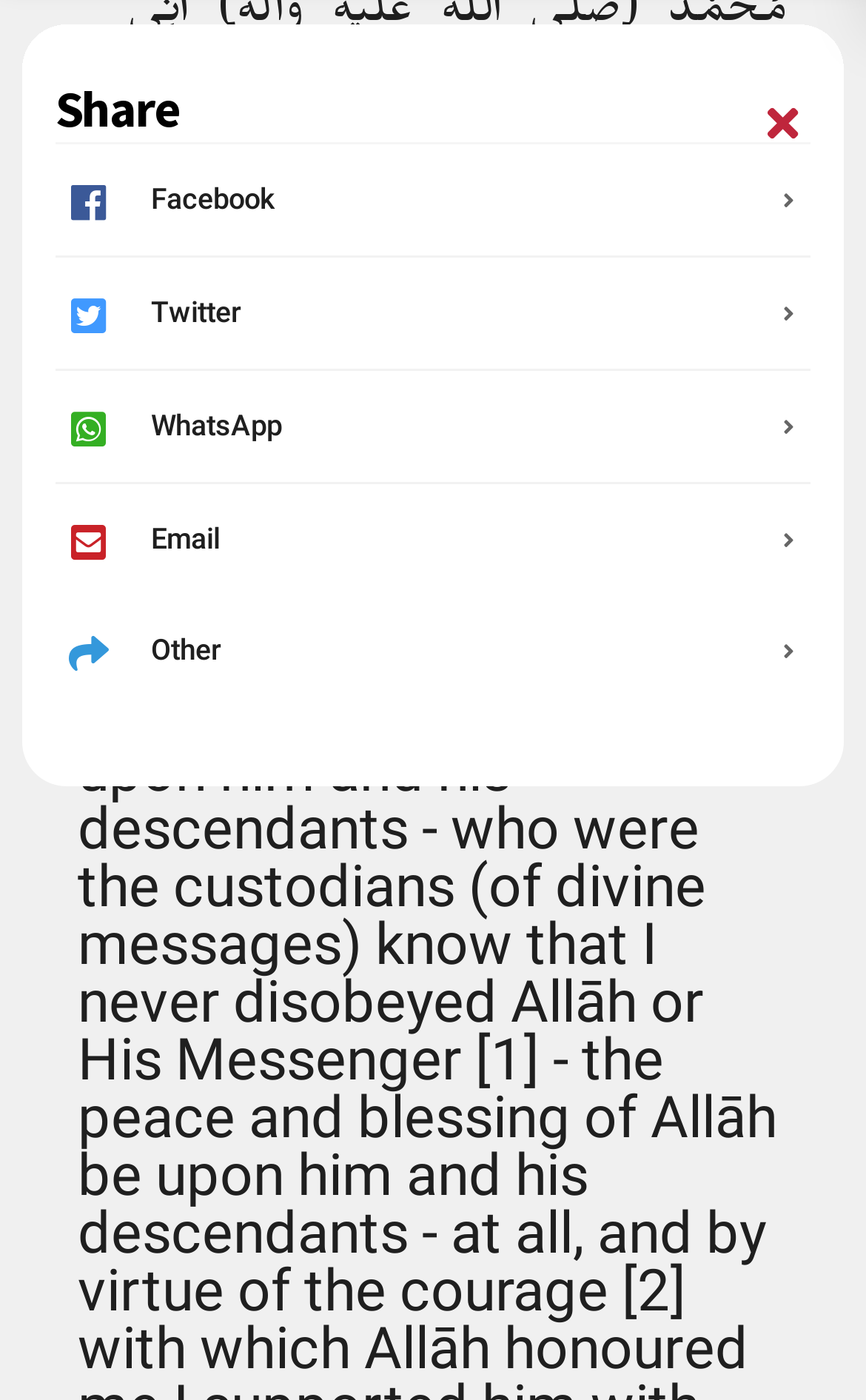Identify the coordinates of the bounding box for the element that must be clicked to accomplish the instruction: "Share on Facebook".

[0.064, 0.103, 0.936, 0.184]